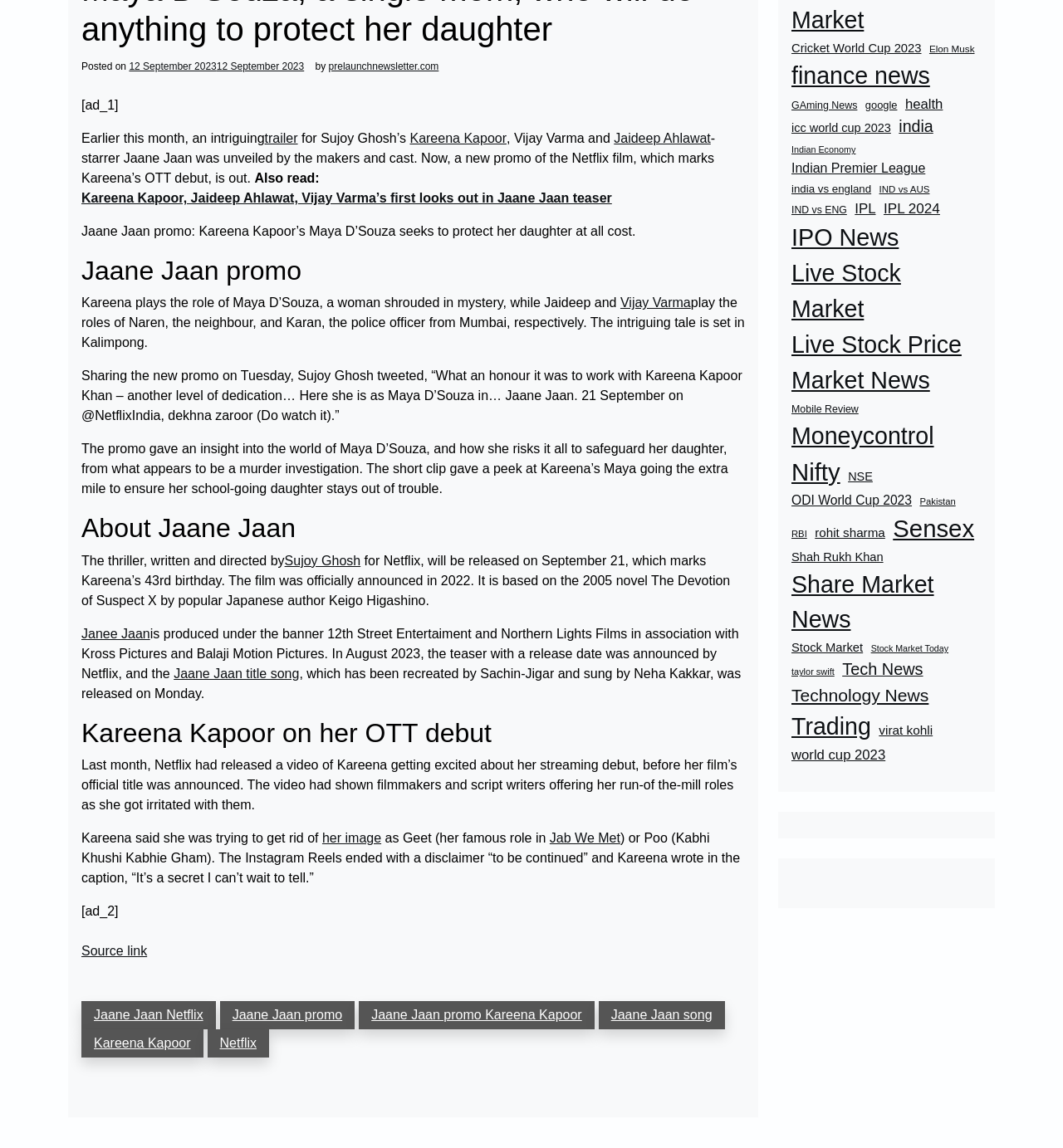Using the element description provided, determine the bounding box coordinates in the format (top-left x, top-left y, bottom-right x, bottom-right y). Ensure that all values are floating point numbers between 0 and 1. Element description: Sujoy Ghosh

[0.268, 0.48, 0.339, 0.497]